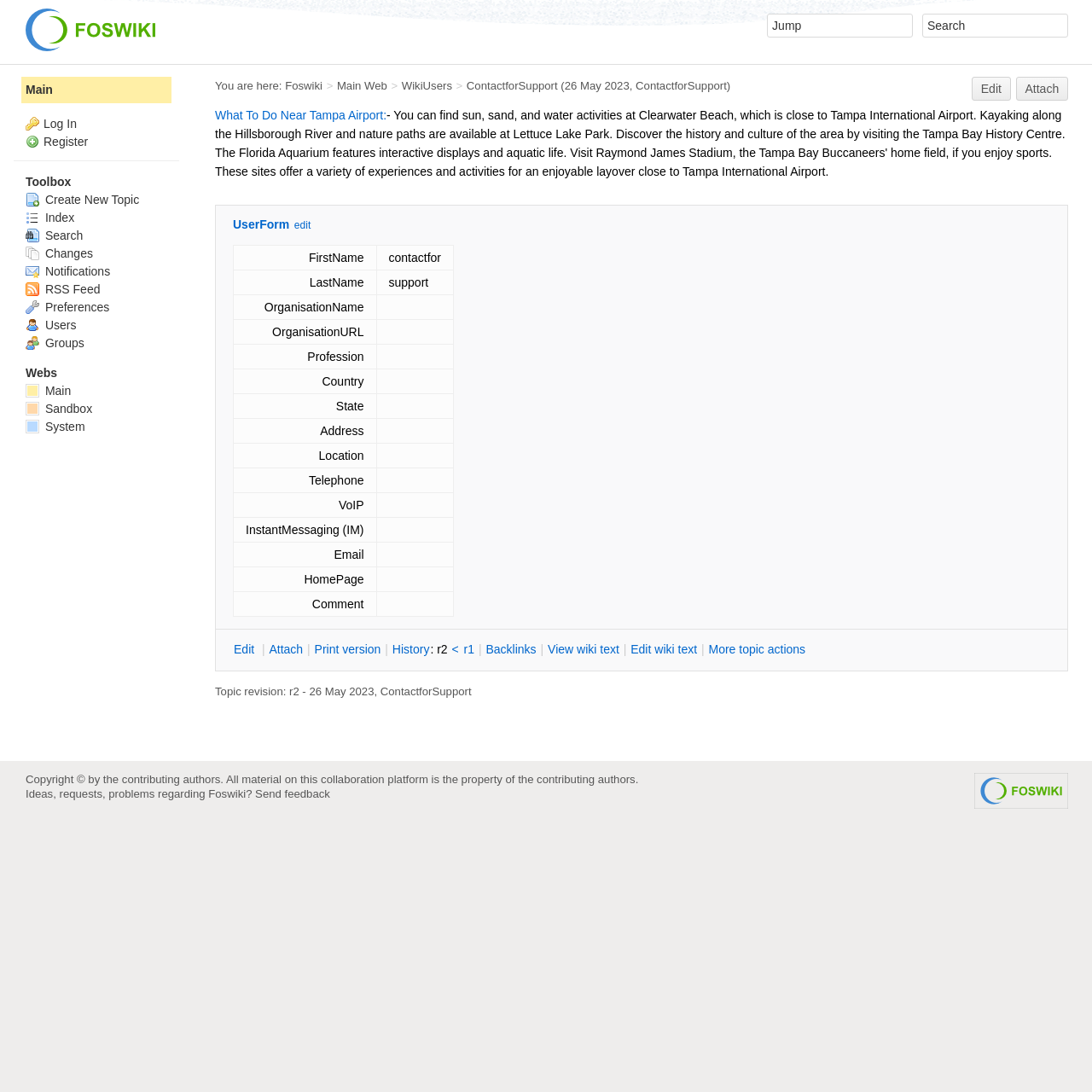What is the purpose of the form?
Please provide a single word or phrase in response based on the screenshot.

To collect user information